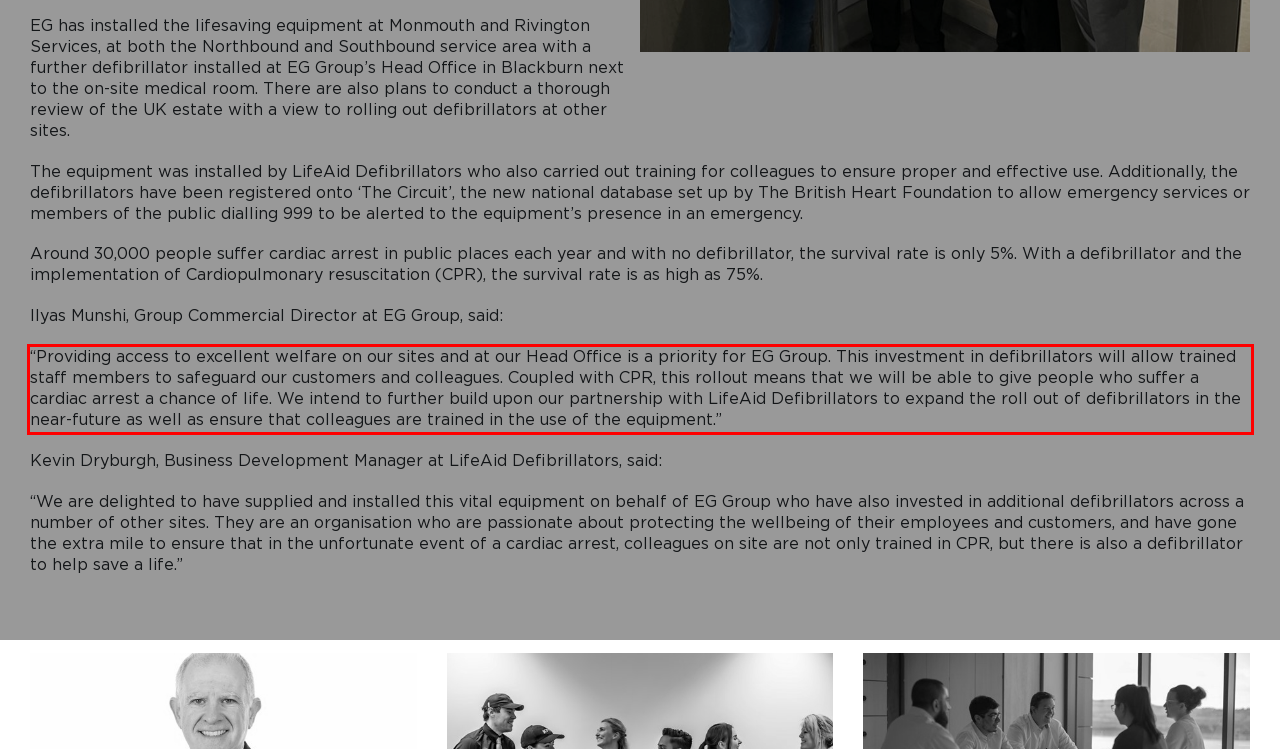You are provided with a screenshot of a webpage containing a red bounding box. Please extract the text enclosed by this red bounding box.

“Providing access to excellent welfare on our sites and at our Head Office is a priority for EG Group. This investment in defibrillators will allow trained staff members to safeguard our customers and colleagues. Coupled with CPR, this rollout means that we will be able to give people who suffer a cardiac arrest a chance of life. We intend to further build upon our partnership with LifeAid Defibrillators to expand the roll out of defibrillators in the near-future as well as ensure that colleagues are trained in the use of the equipment.”